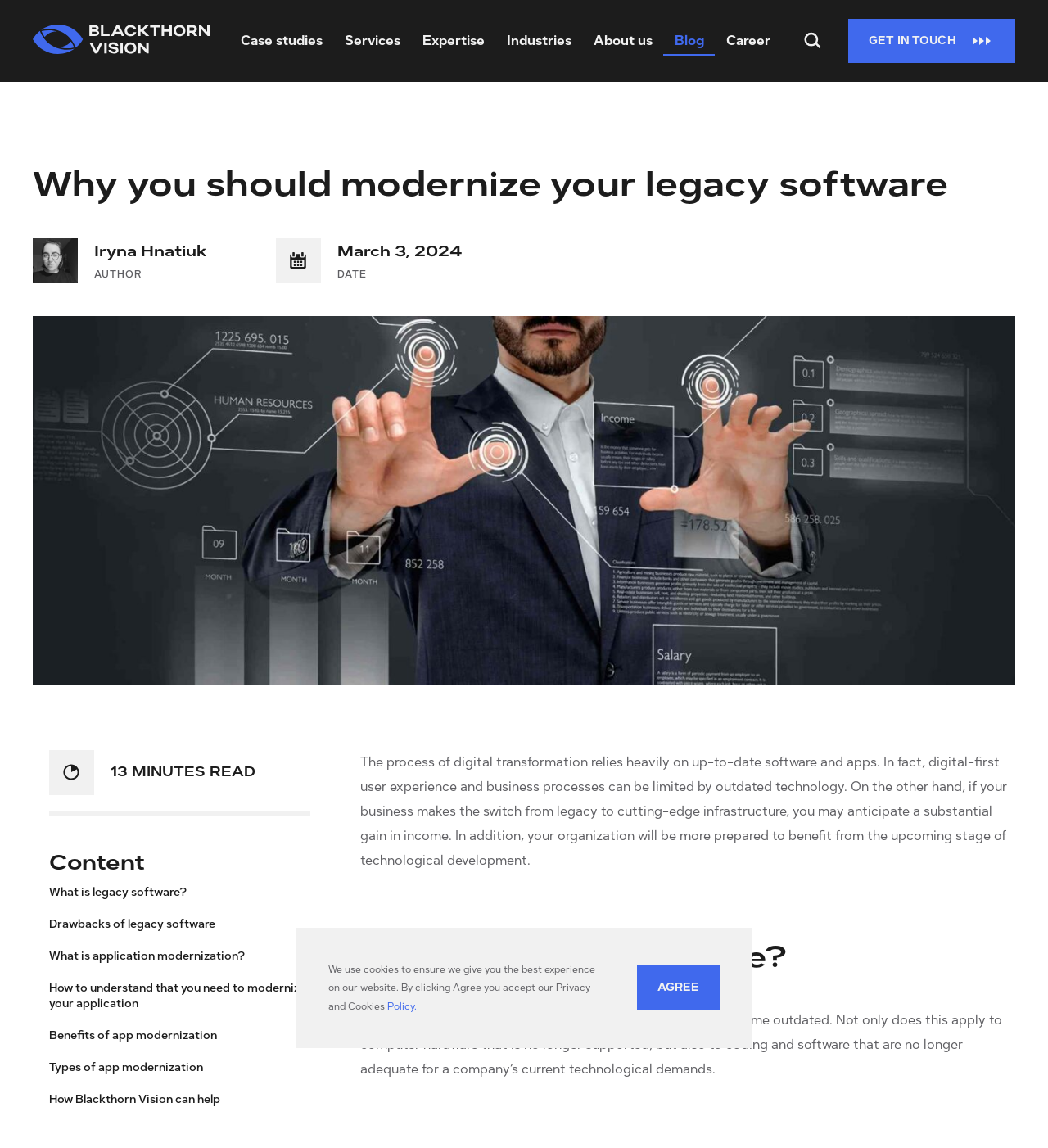Please identify the bounding box coordinates of the element I need to click to follow this instruction: "Learn about the benefits of app modernization".

[0.047, 0.896, 0.207, 0.908]